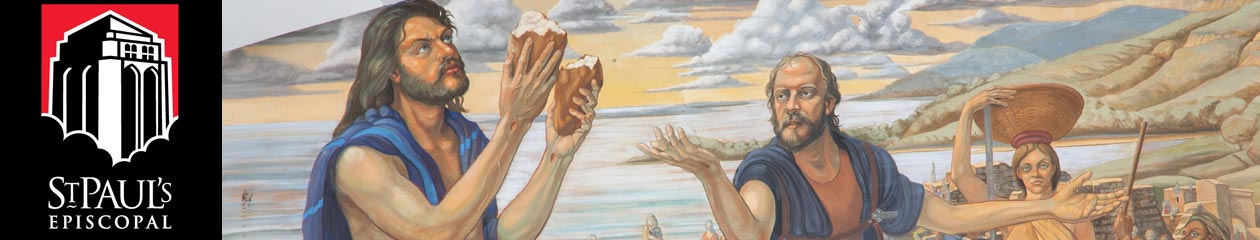Using the information in the image, give a comprehensive answer to the question: 
What is the name of the church featured in the image?

The name of the church featured in the image is St. Paul's Episcopal, as prominently displayed in black and white on the left side of the image, signifying its role in fostering a vibrant community.